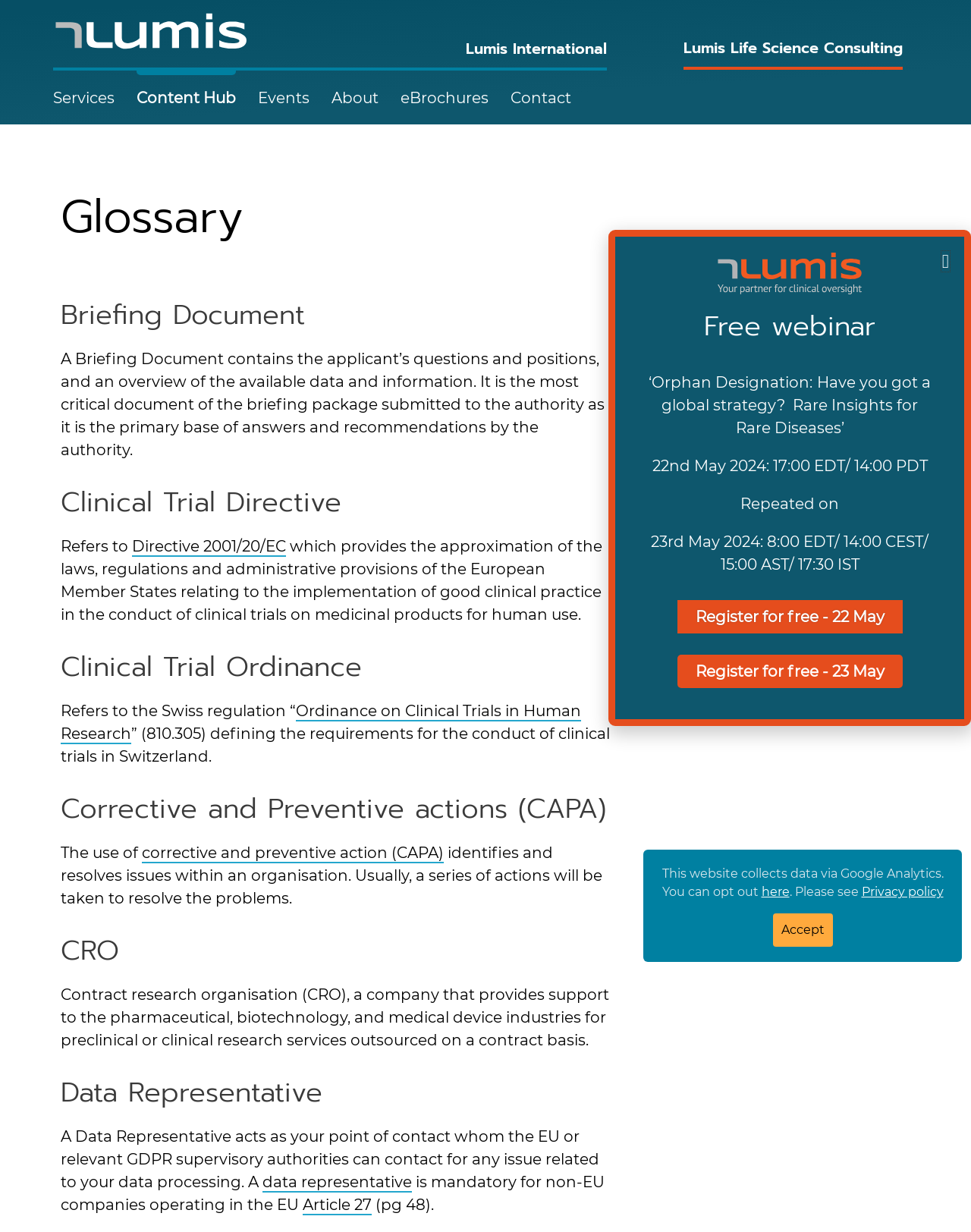Please determine the bounding box coordinates for the element that should be clicked to follow these instructions: "Click on the 'Clinical Trial Directive' link".

[0.136, 0.436, 0.295, 0.452]